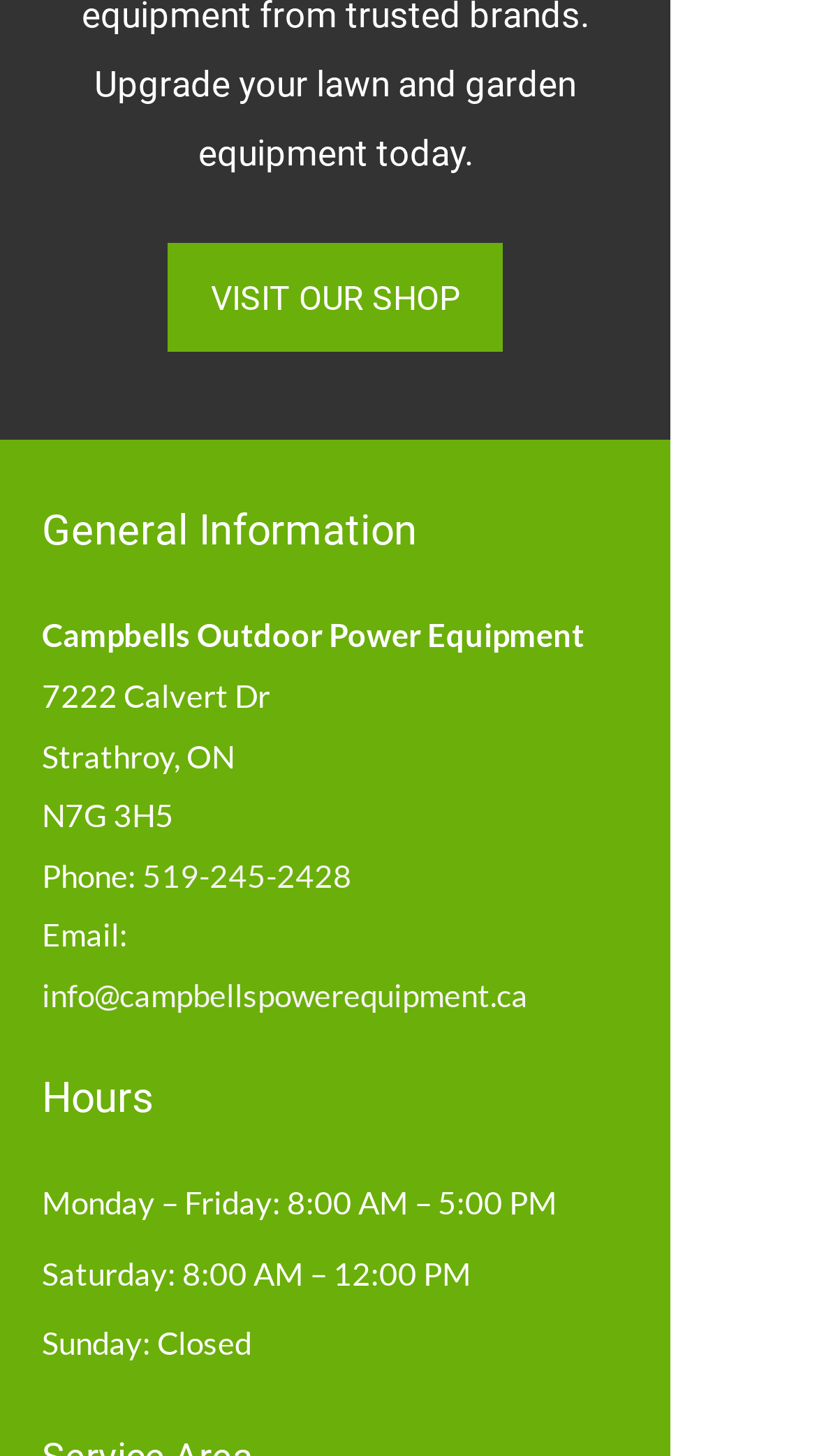Please reply to the following question using a single word or phrase: 
What are the hours of operation on Saturday?

8:00 AM – 12:00 PM